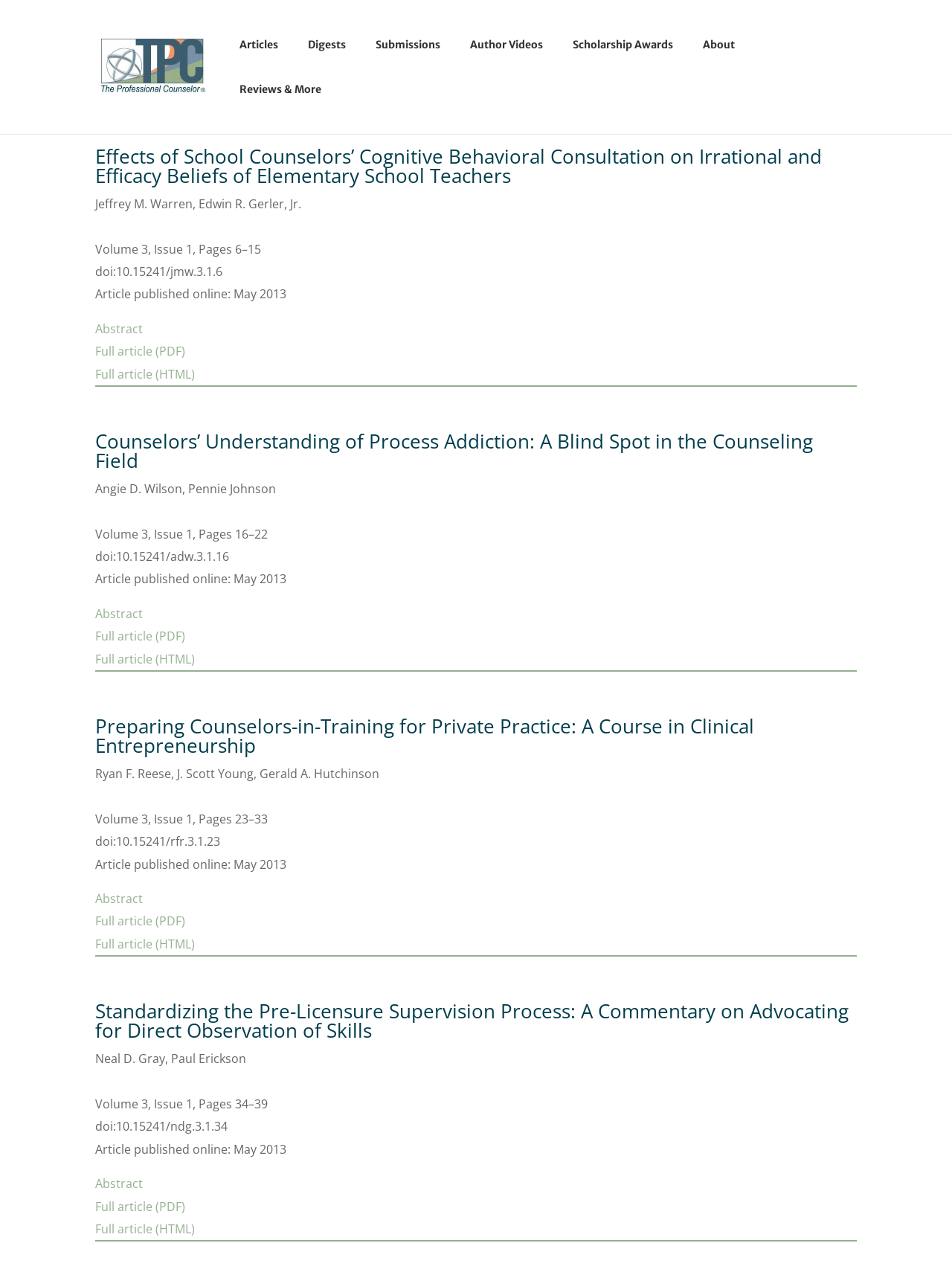Please identify the bounding box coordinates of the element that needs to be clicked to execute the following command: "Read the abstract of the article 'Counselors’ Understanding of Process Addiction: A Blind Spot in the Counseling Field'". Provide the bounding box using four float numbers between 0 and 1, formatted as [left, top, right, bottom].

[0.1, 0.475, 0.15, 0.488]